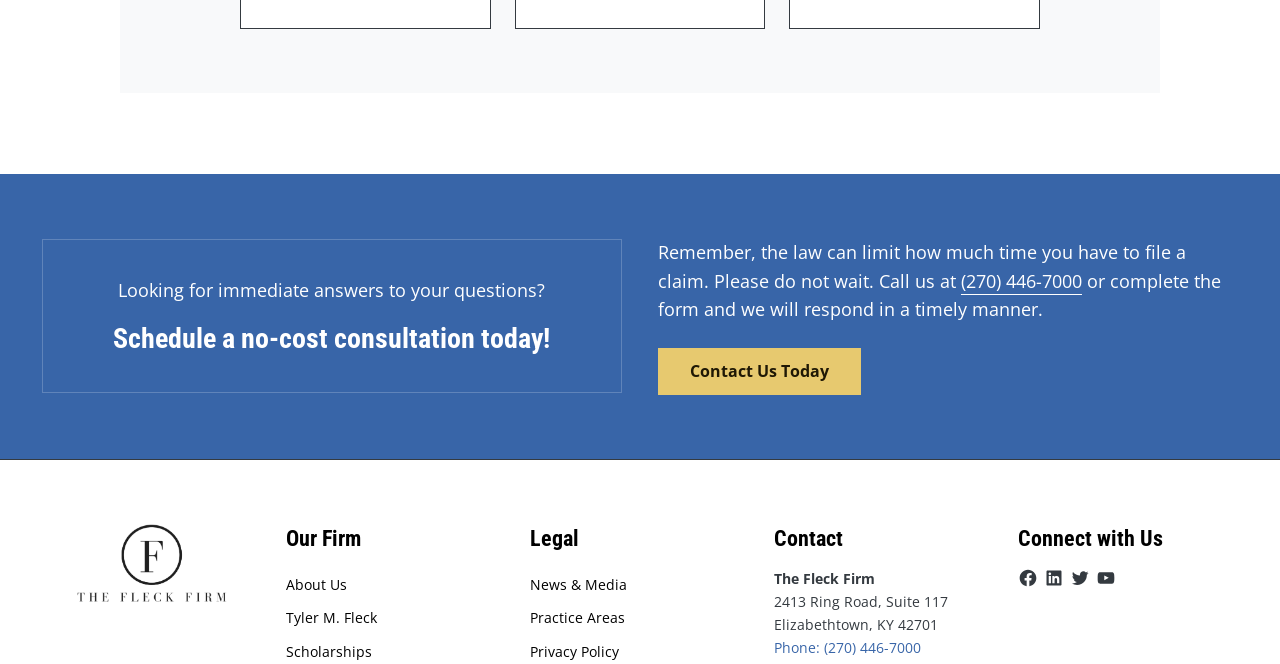Determine the bounding box coordinates of the clickable region to carry out the instruction: "View practice areas".

[0.414, 0.906, 0.488, 0.956]